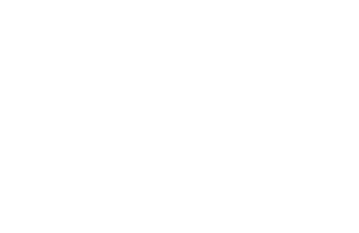Provide your answer in a single word or phrase: 
What is the purpose of achieving ISO9001 certification?

Quality control